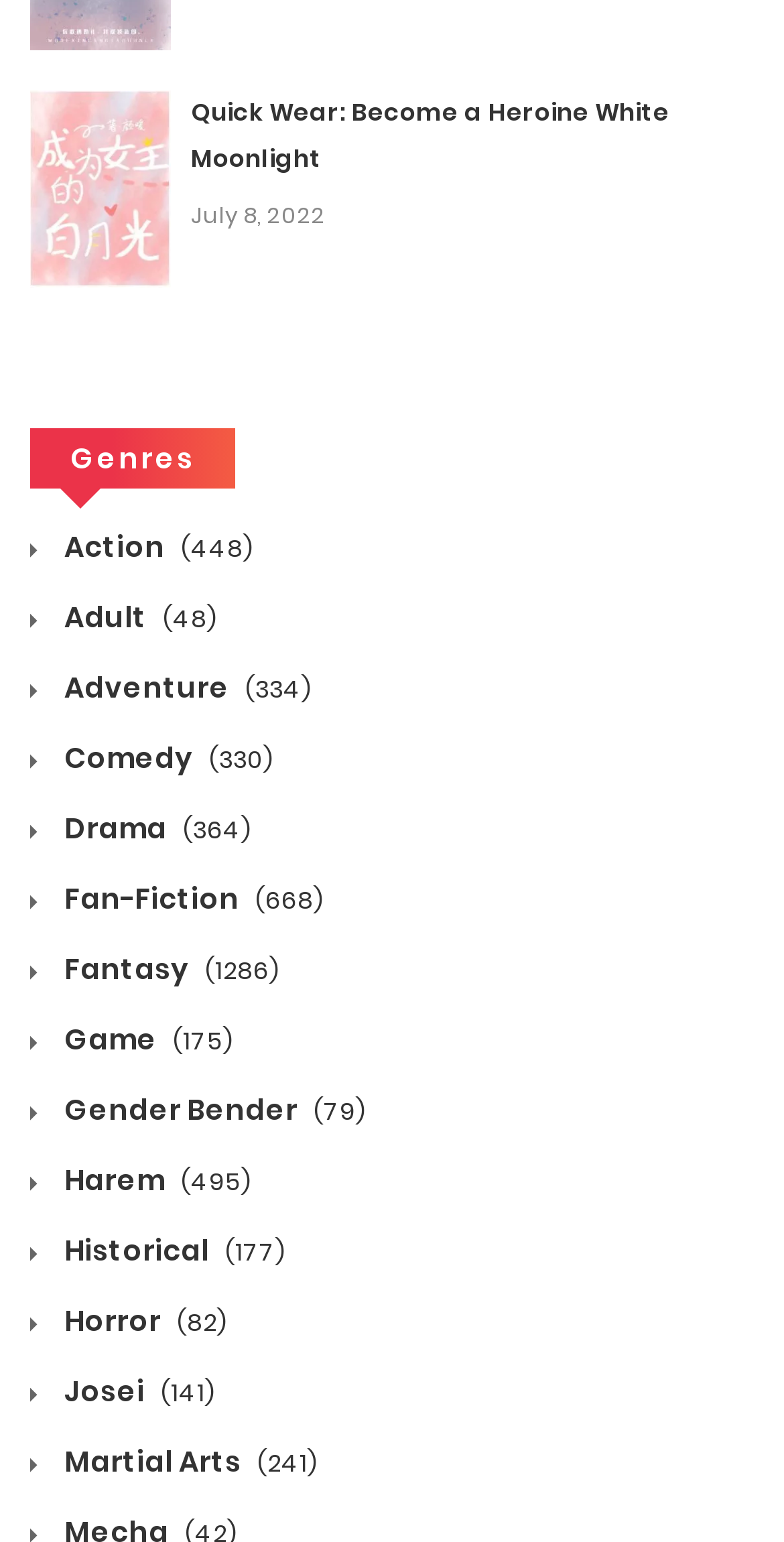Please identify the bounding box coordinates of the element's region that needs to be clicked to fulfill the following instruction: "Click on the 'Home' link". The bounding box coordinates should consist of four float numbers between 0 and 1, i.e., [left, top, right, bottom].

None